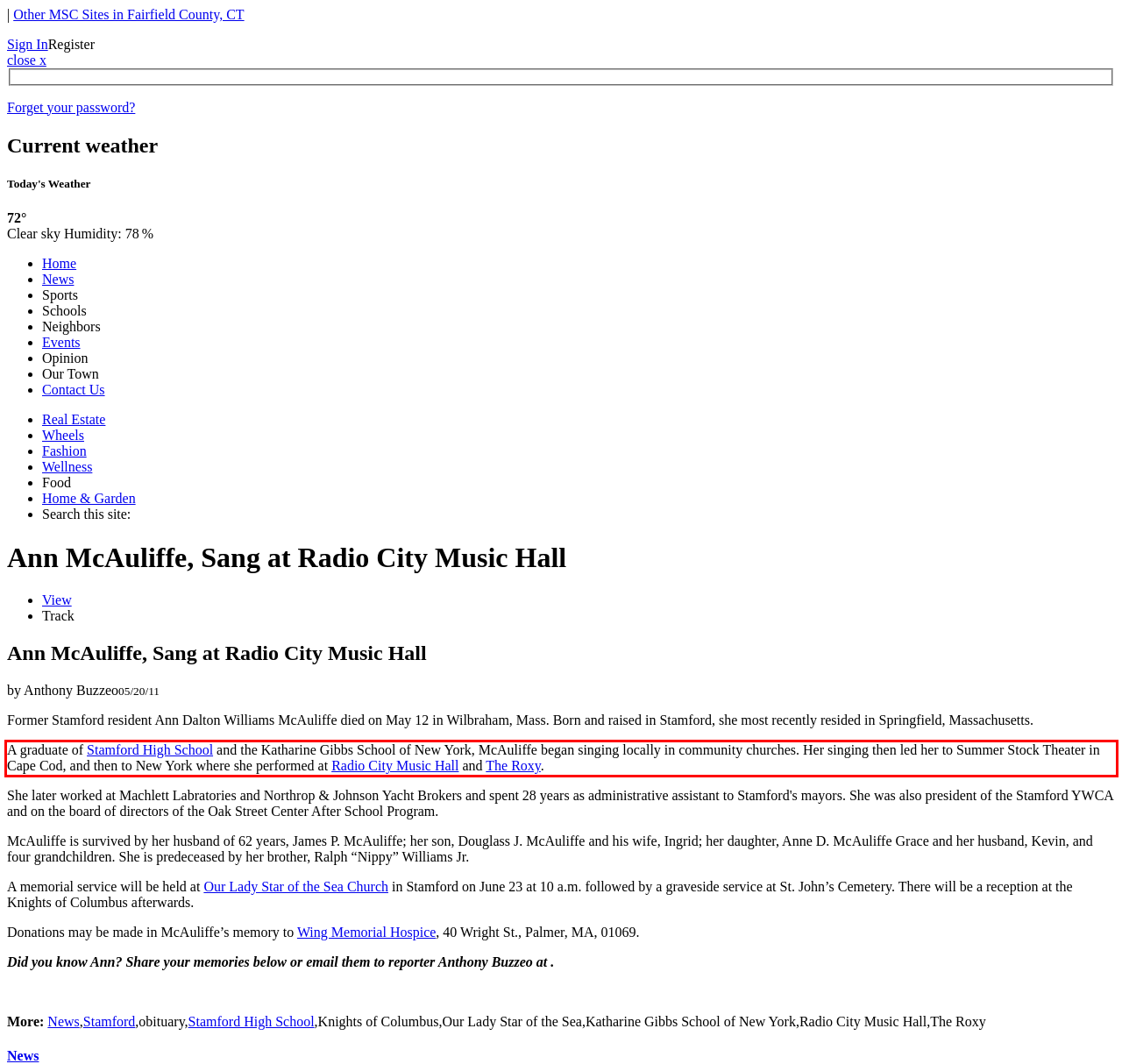Look at the webpage screenshot and recognize the text inside the red bounding box.

A graduate of Stamford High School and the Katharine Gibbs School of New York, McAuliffe began singing locally in community churches. Her singing then led her to Summer Stock Theater in Cape Cod, and then to New York where she performed at Radio City Music Hall and The Roxy.